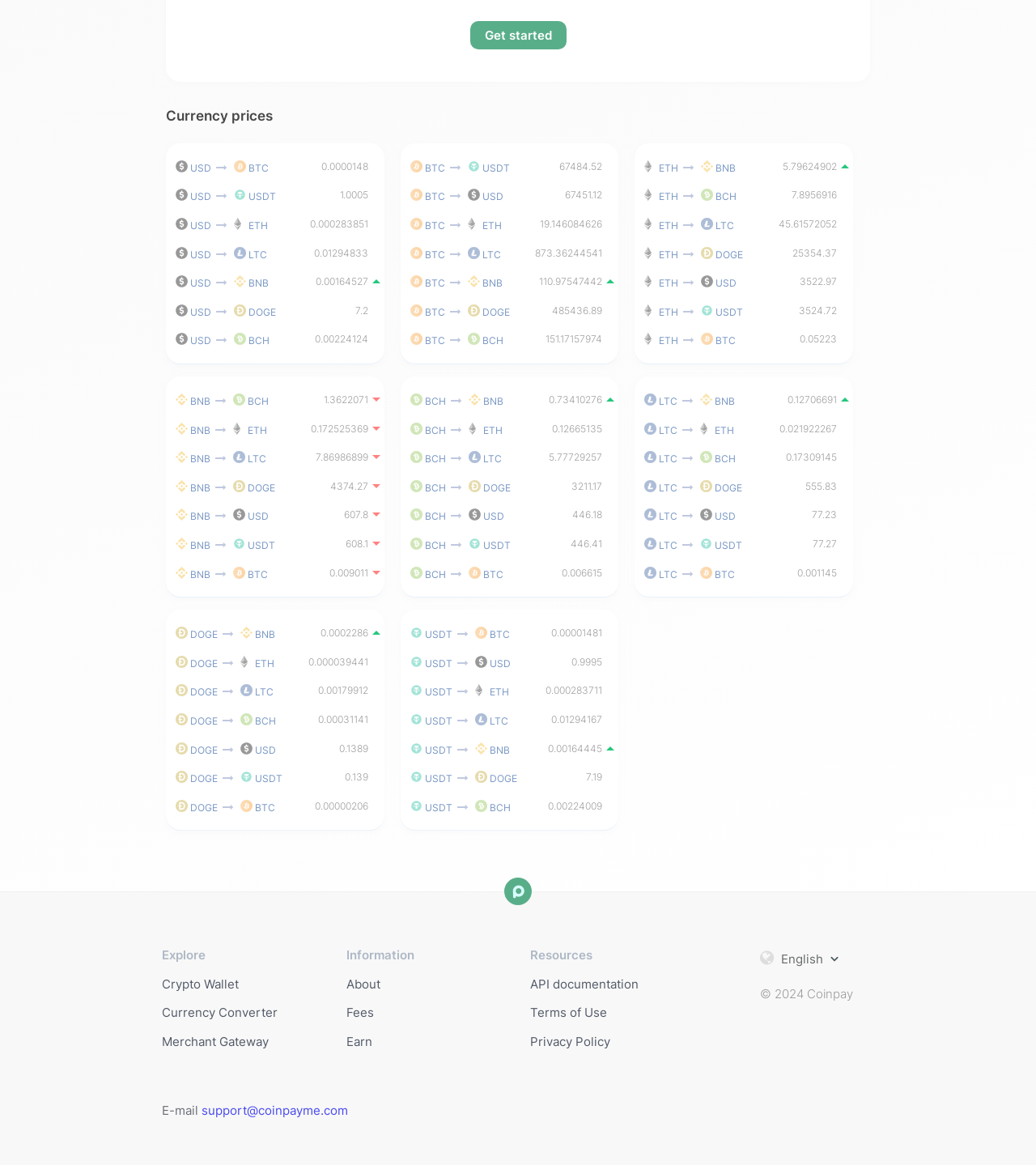Provide a one-word or one-phrase answer to the question:
What is the main purpose of this webpage?

Currency prices